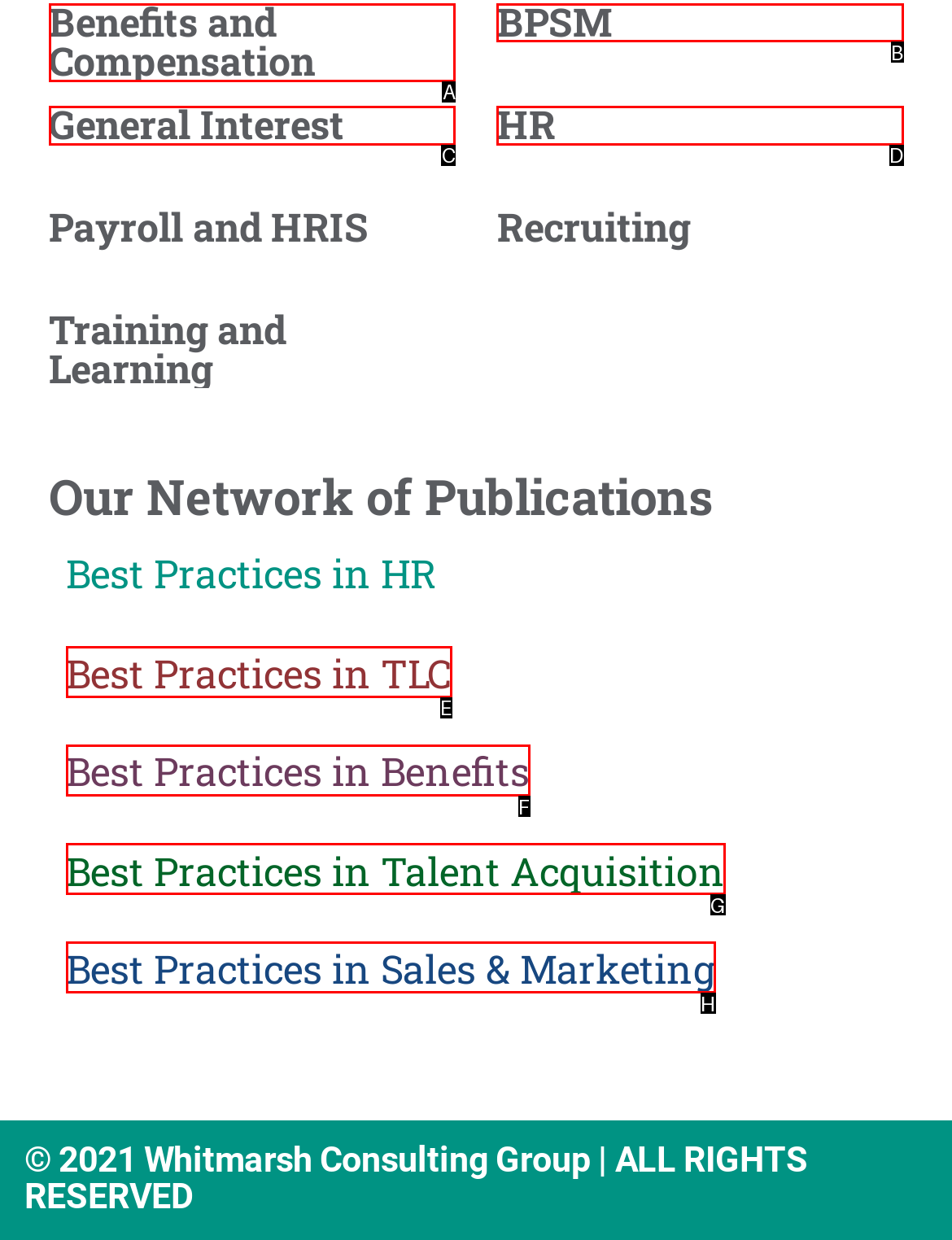Select the correct HTML element to complete the following task: Visit BPSM
Provide the letter of the choice directly from the given options.

B